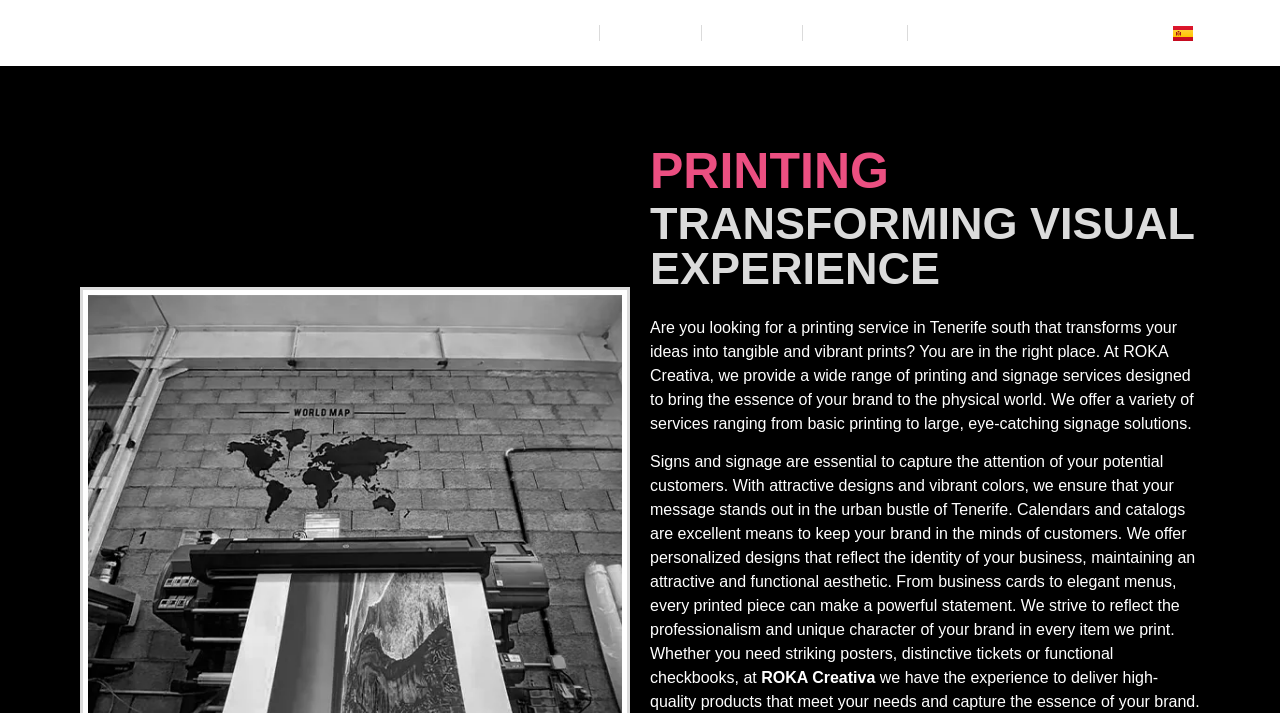Answer this question using a single word or a brief phrase:
What is the main service offered?

Printing